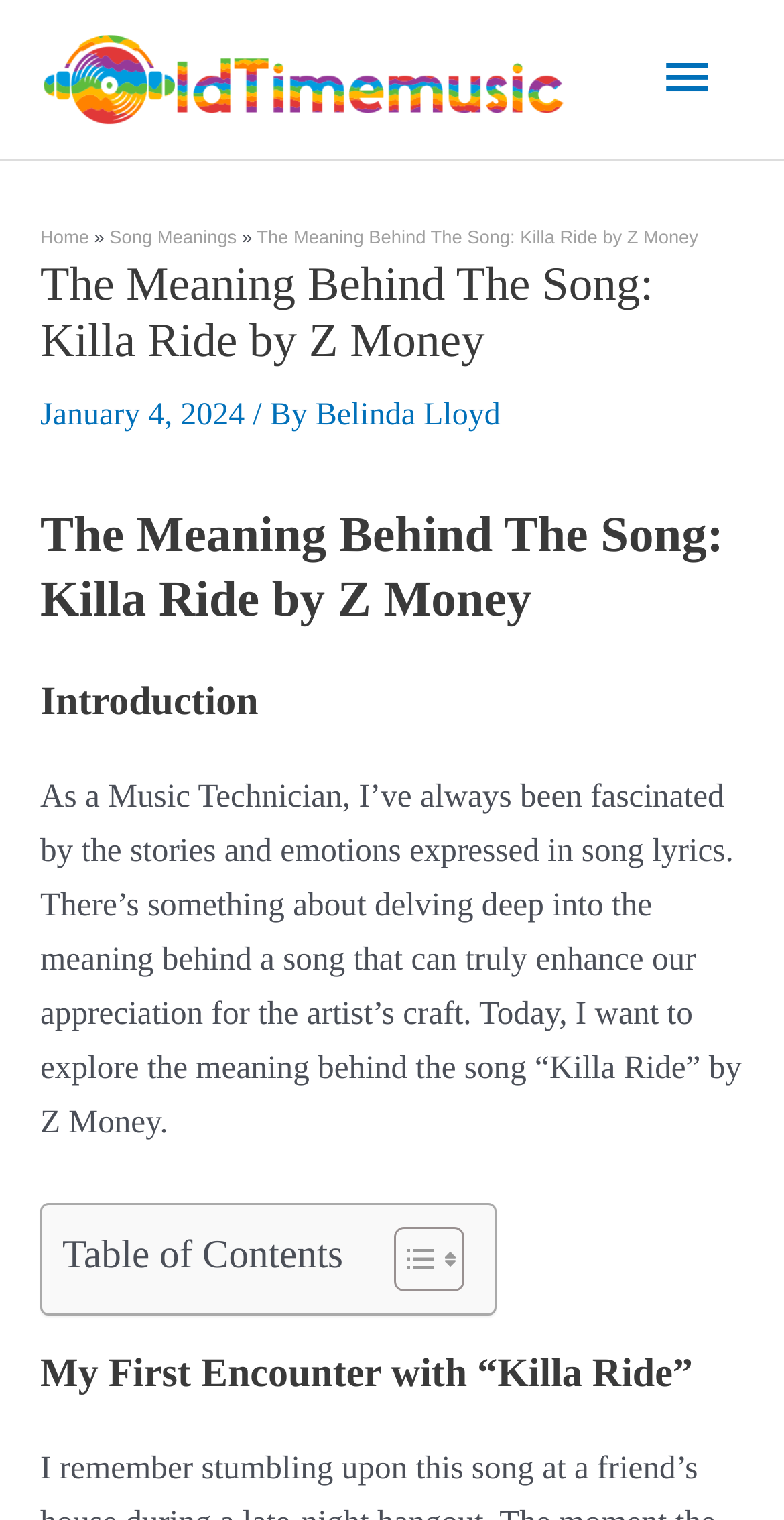What is the date of the article?
Look at the image and construct a detailed response to the question.

The date of the article is January 4, 2024, as indicated by the text 'January 4, 2024' which is likely the publication date of the article.